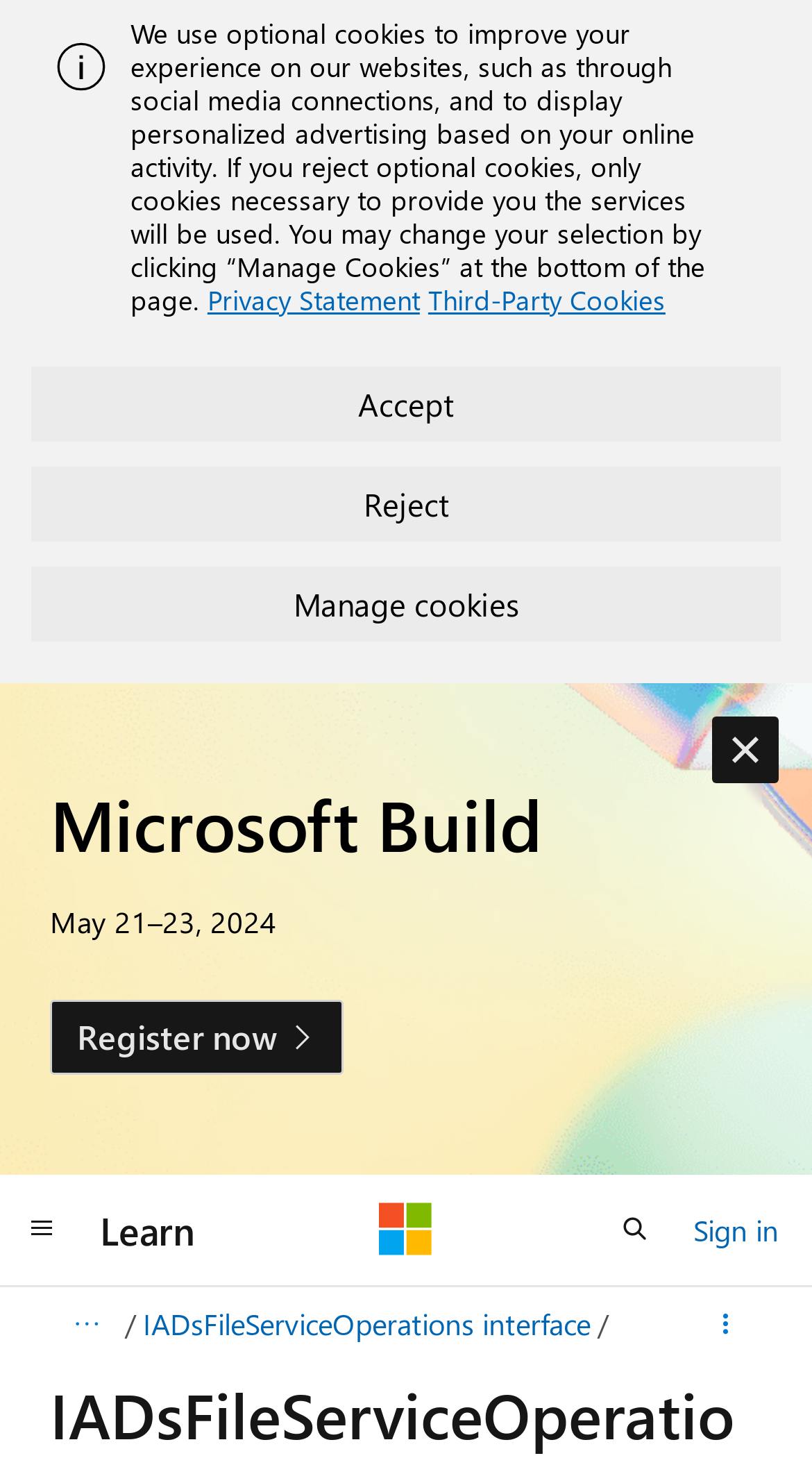What is the interface mentioned on the webpage?
Refer to the image and answer the question using a single word or phrase.

IADsFileServiceOperations